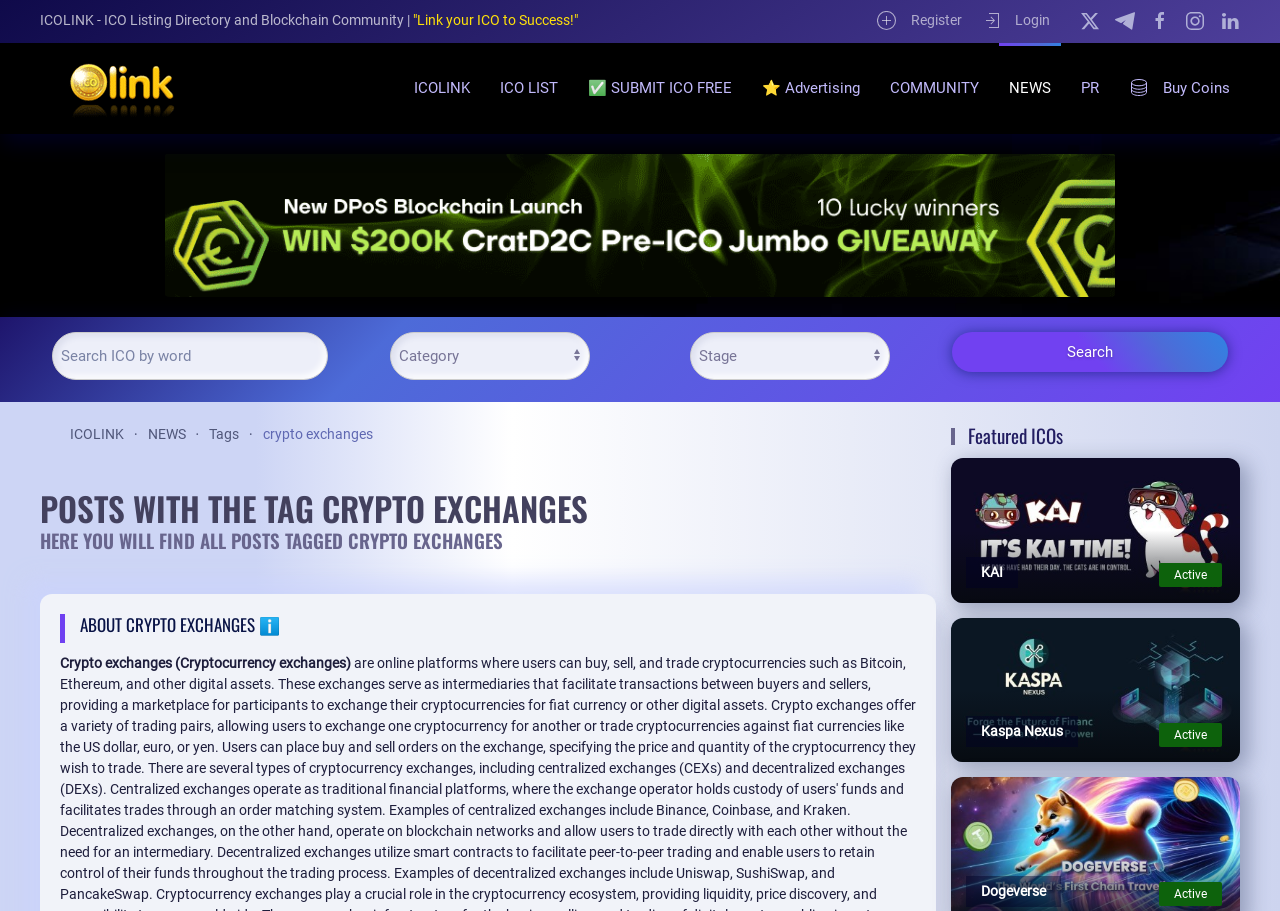Could you specify the bounding box coordinates for the clickable section to complete the following instruction: "View posts with the tag crypto exchanges"?

[0.031, 0.539, 0.731, 0.579]